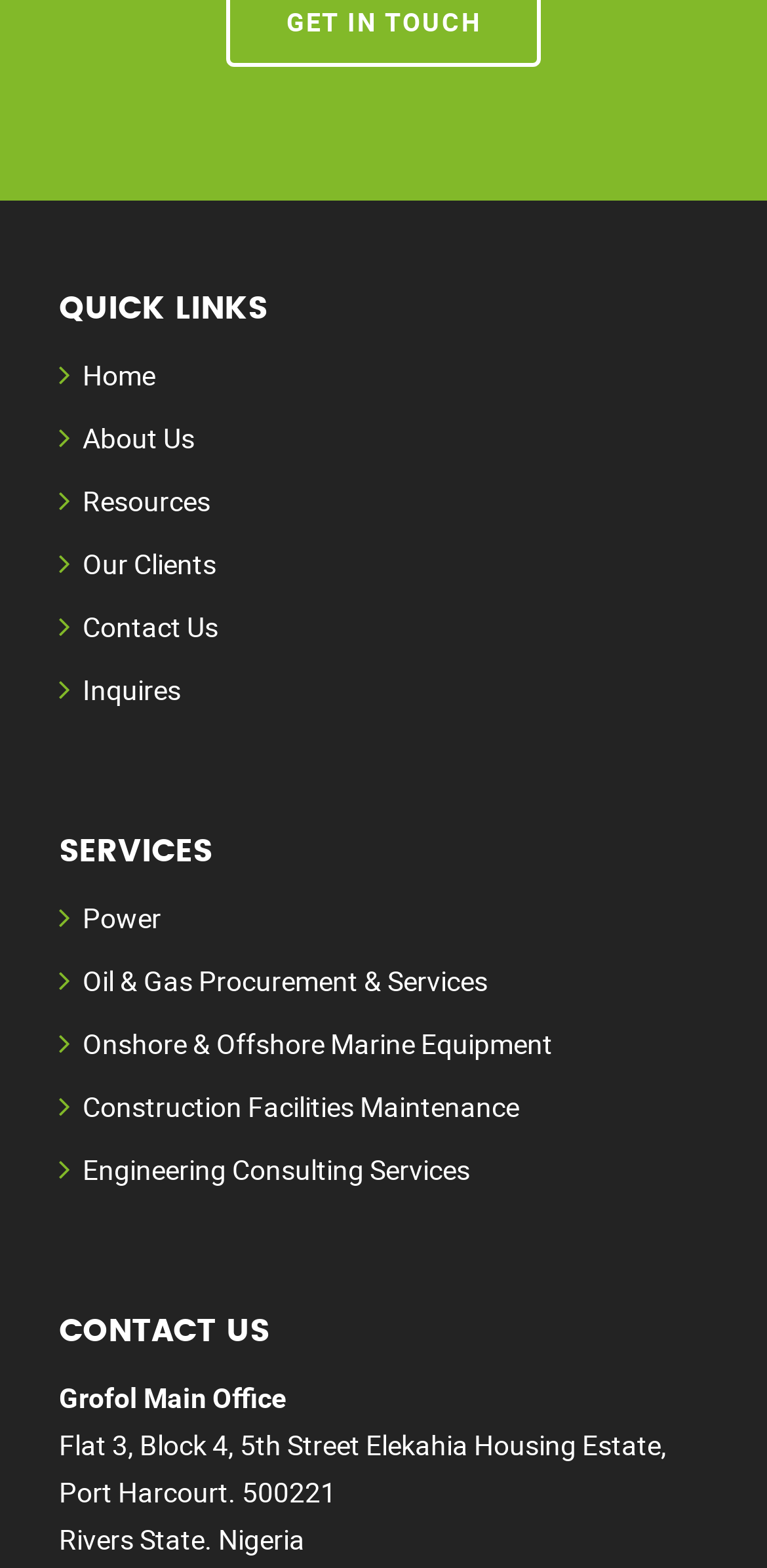Determine the bounding box coordinates of the section to be clicked to follow the instruction: "visit about us page". The coordinates should be given as four float numbers between 0 and 1, formatted as [left, top, right, bottom].

[0.108, 0.267, 0.254, 0.29]